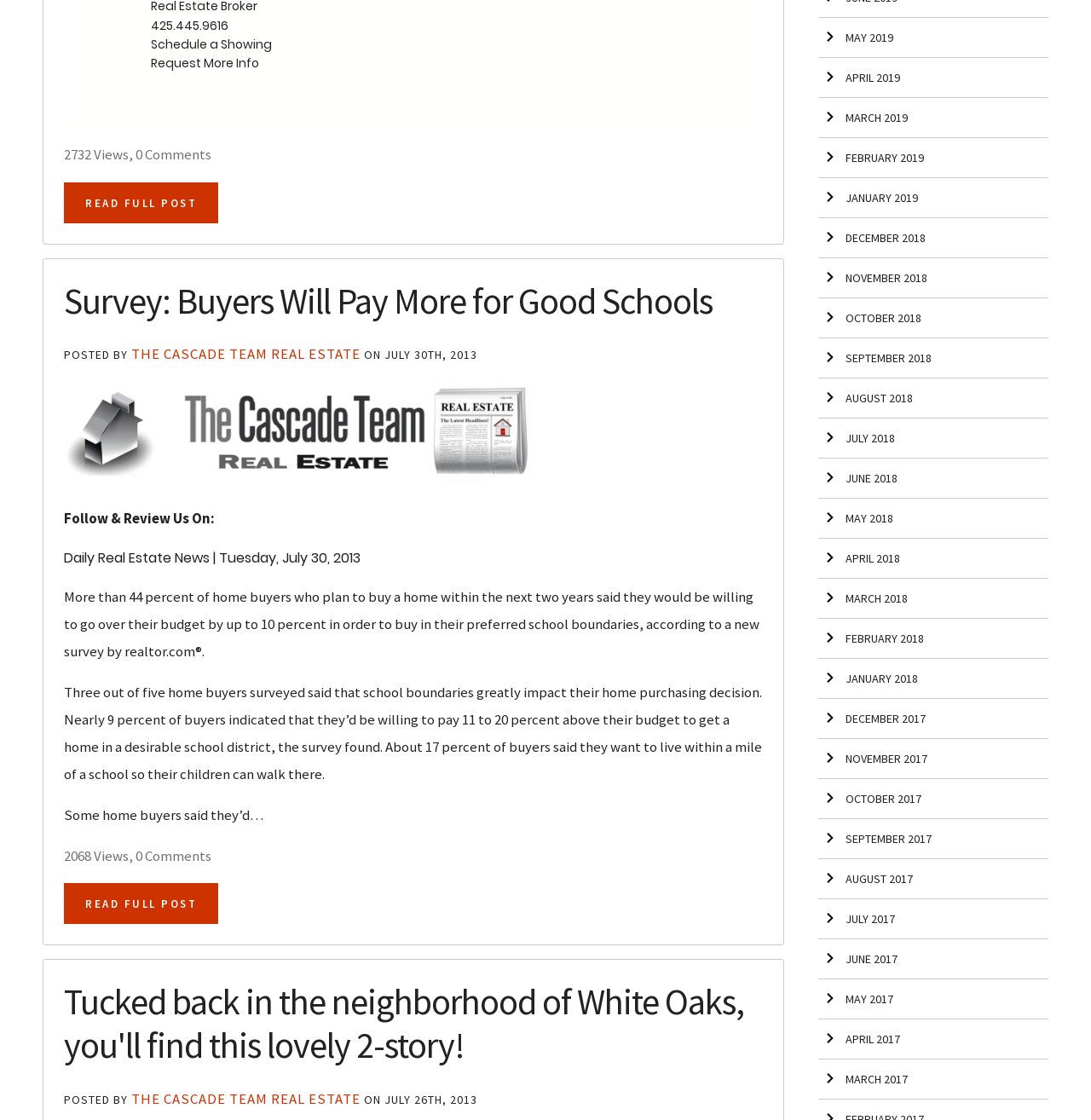Use the details in the image to answer the question thoroughly: 
Who posted the second article?

I found the 'POSTED BY' text element in the second article, which is followed by a link element containing the text 'THE CASCADE TEAM REAL ESTATE'. This indicates that the second article was posted by THE CASCADE TEAM REAL ESTATE.